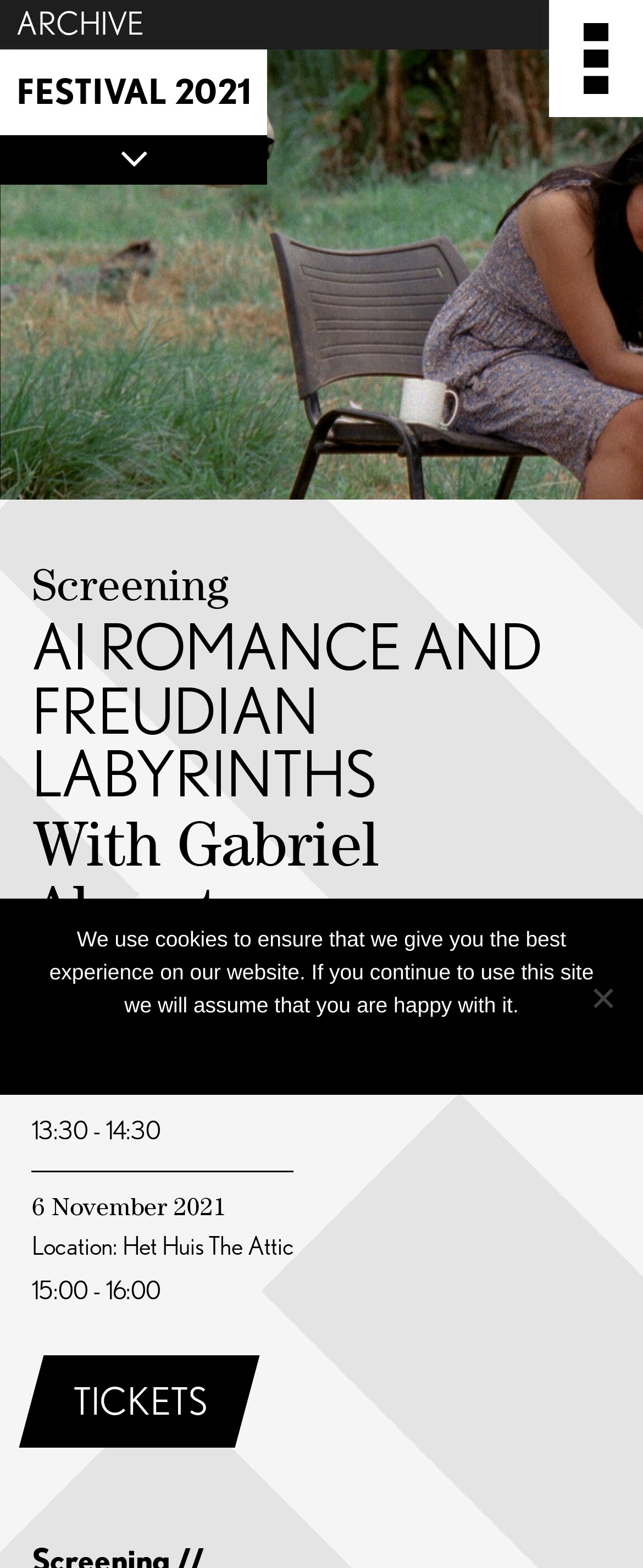What is the title of the event?
Please respond to the question with a detailed and informative answer.

I found the title of the event by looking at the heading element with the text 'AI ROMANCE AND FREUDIAN LABYRINTHS' which is located at the top of the page.